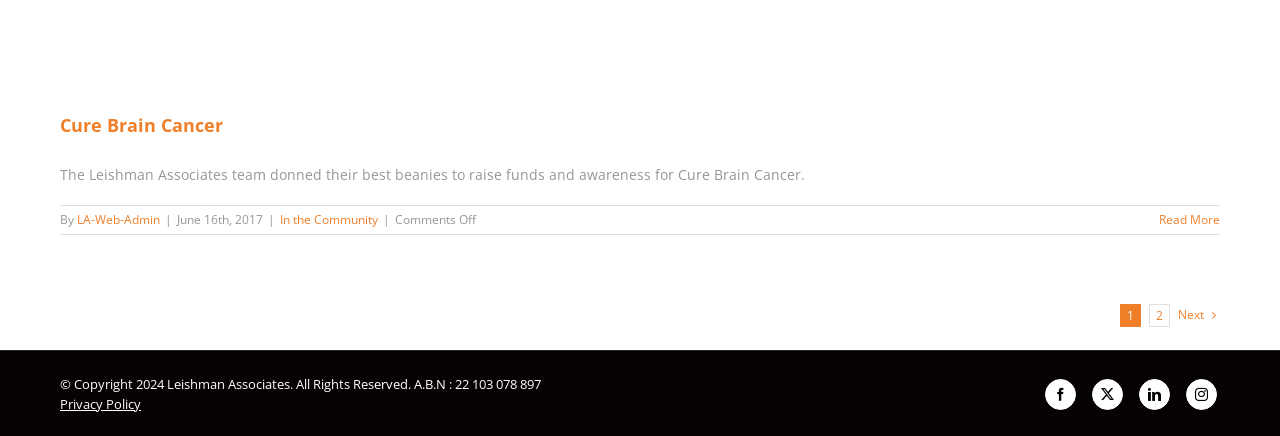Find the bounding box coordinates of the clickable element required to execute the following instruction: "View Privacy Policy". Provide the coordinates as four float numbers between 0 and 1, i.e., [left, top, right, bottom].

[0.047, 0.906, 0.11, 0.947]